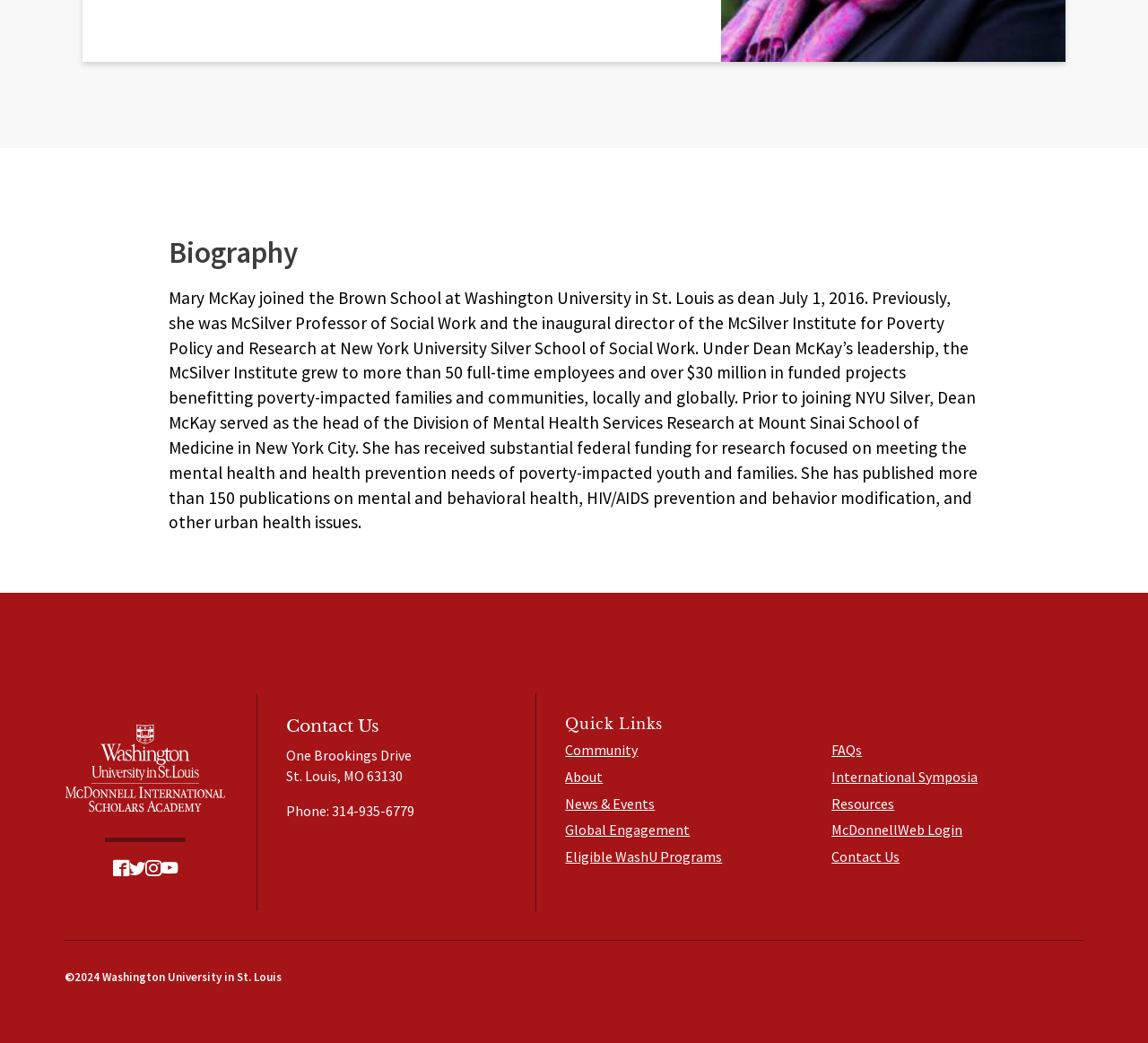Extract the bounding box coordinates of the UI element described by: "Contact Us". The coordinates should include four float numbers ranging from 0 to 1, e.g., [left, top, right, bottom].

[0.724, 0.812, 0.784, 0.829]